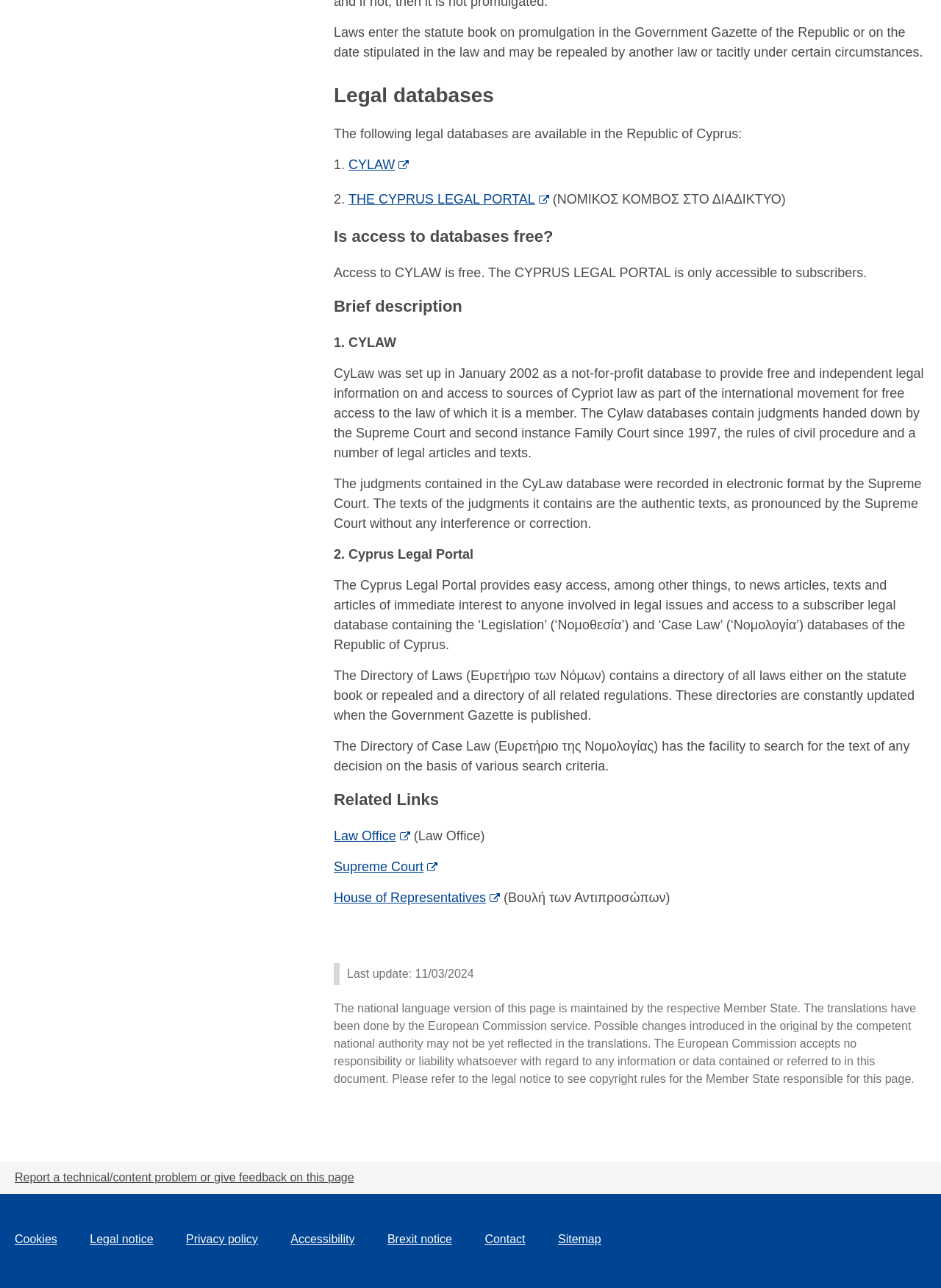What is the purpose of CyLaw?
Using the details shown in the screenshot, provide a comprehensive answer to the question.

According to the webpage, CyLaw was set up in January 2002 as a not-for-profit database to provide free and independent legal information on and access to sources of Cypriot law as part of the international movement for free access to the law of which it is a member.